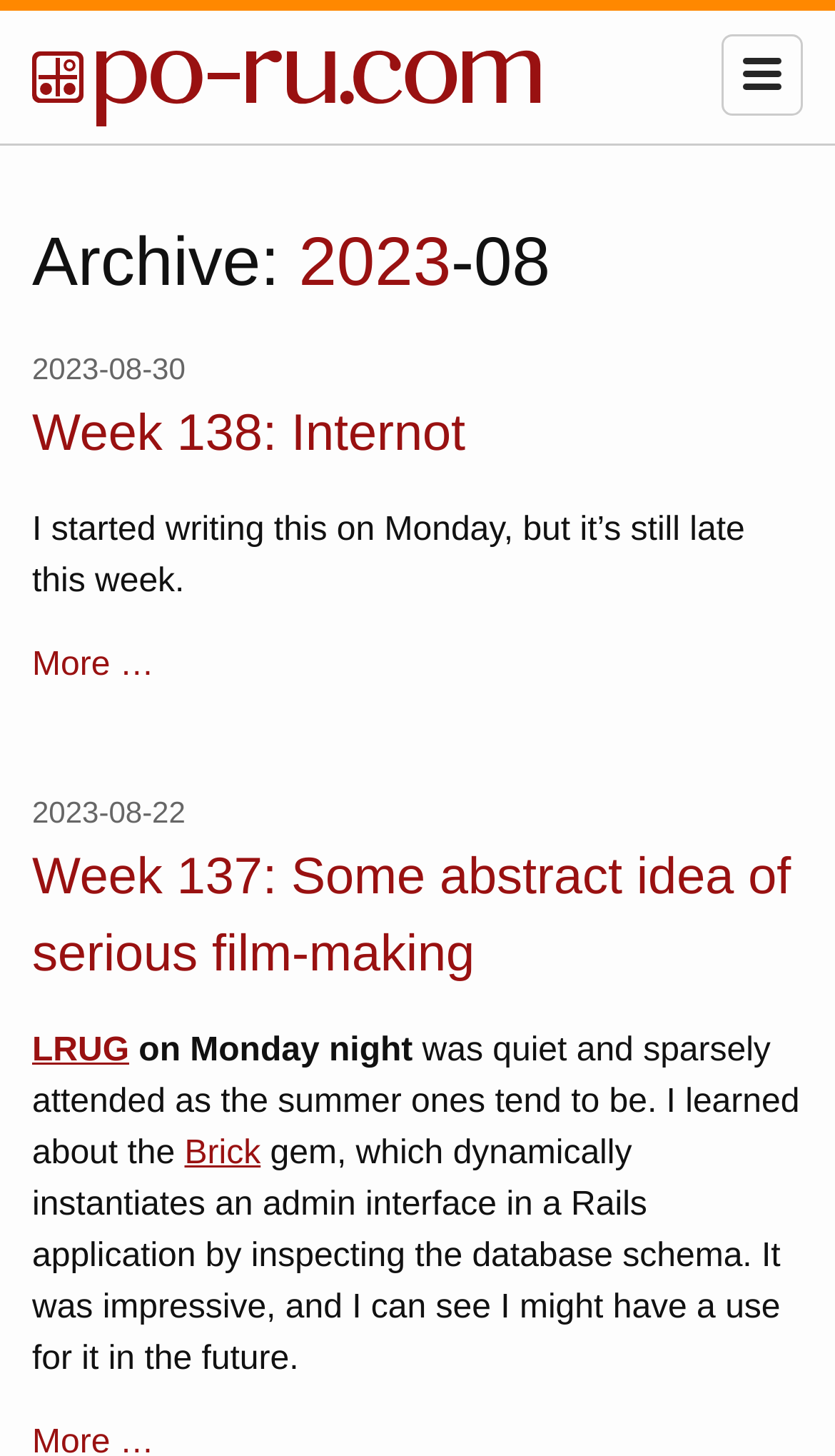Refer to the image and provide an in-depth answer to the question: 
What is the name of the gem mentioned in the second blog post?

I found the name of the gem by looking at the link element with the text 'Brick' which is located in the paragraph that mentions 'dynamically instantiates an admin interface in a Rails application by inspecting the database schema'.